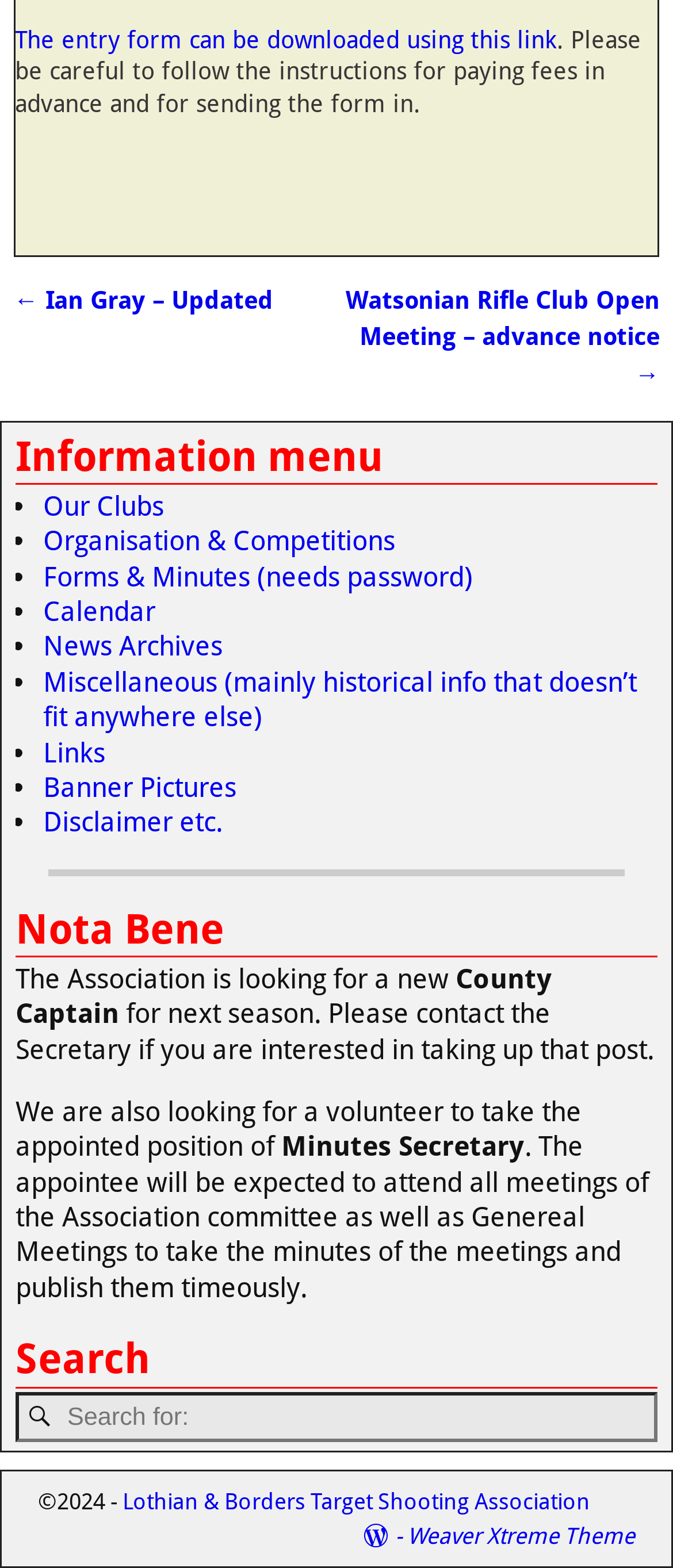Kindly determine the bounding box coordinates for the area that needs to be clicked to execute this instruction: "download the entry form".

[0.023, 0.016, 0.828, 0.034]